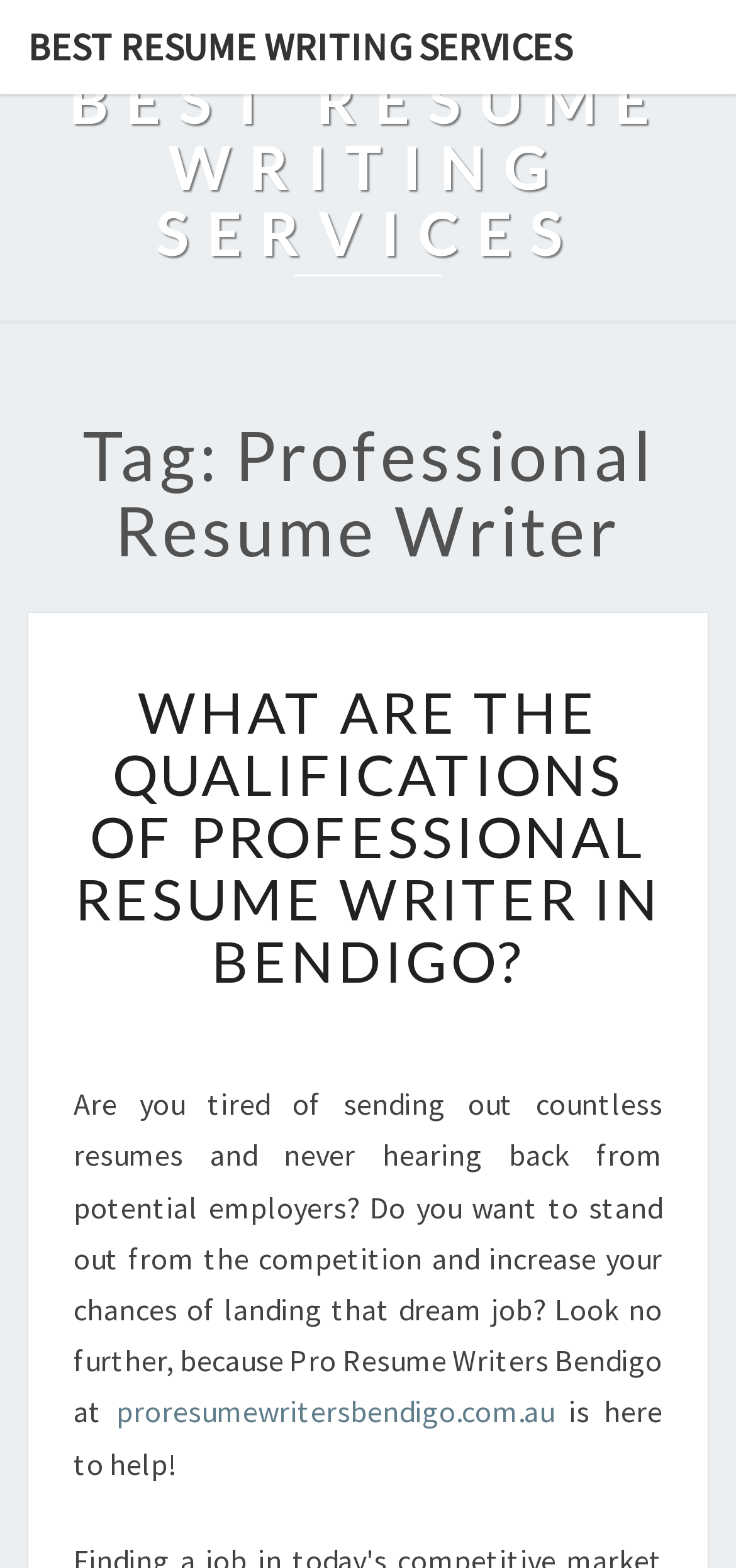Please answer the following query using a single word or phrase: 
What is the location of Pro Resume Writers Bendigo?

Bendigo